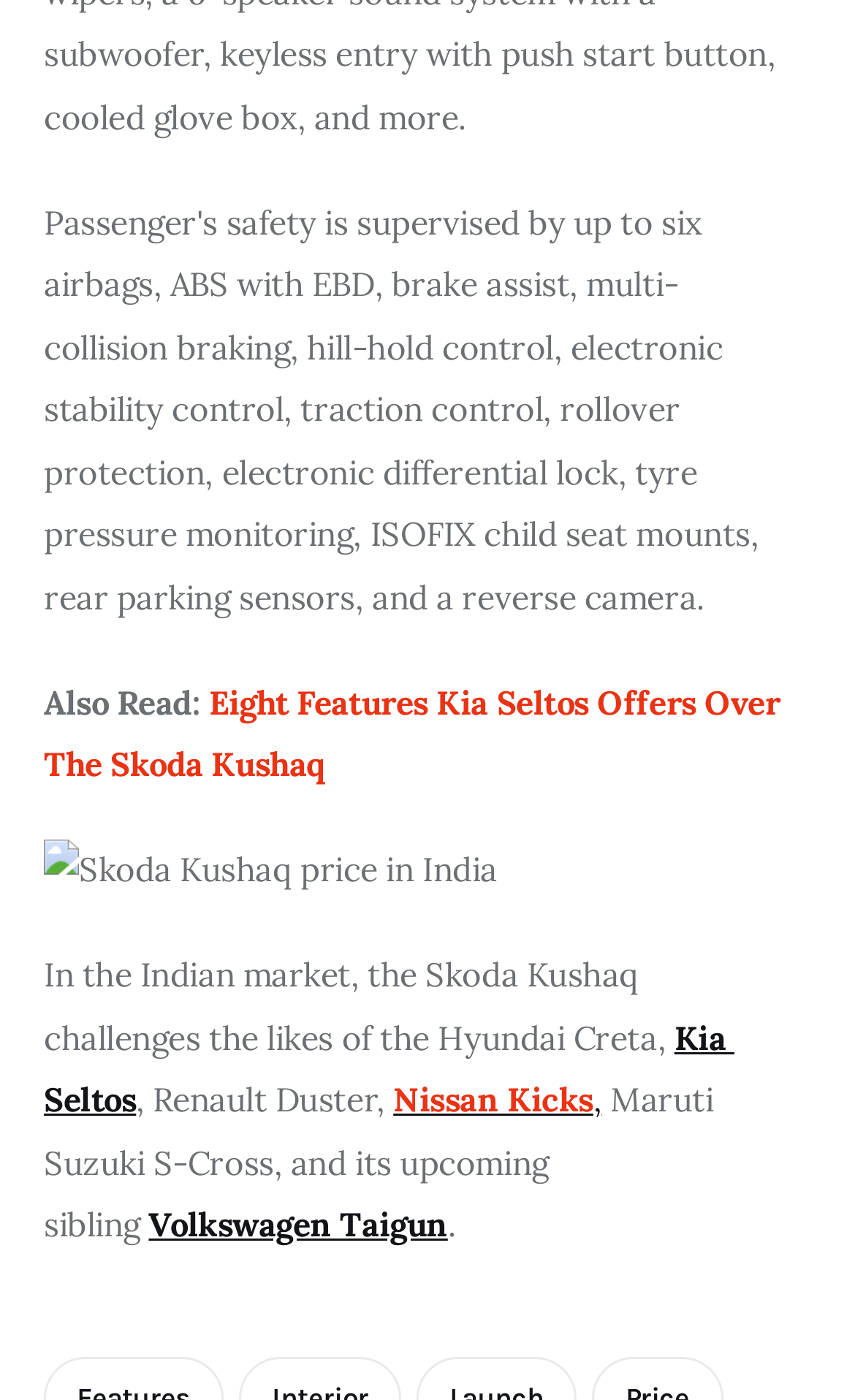Determine the bounding box coordinates for the UI element described. Format the coordinates as (top-left x, top-left y, bottom-right x, bottom-right y) and ensure all values are between 0 and 1. Element description: interior

[0.279, 0.568, 0.469, 0.627]